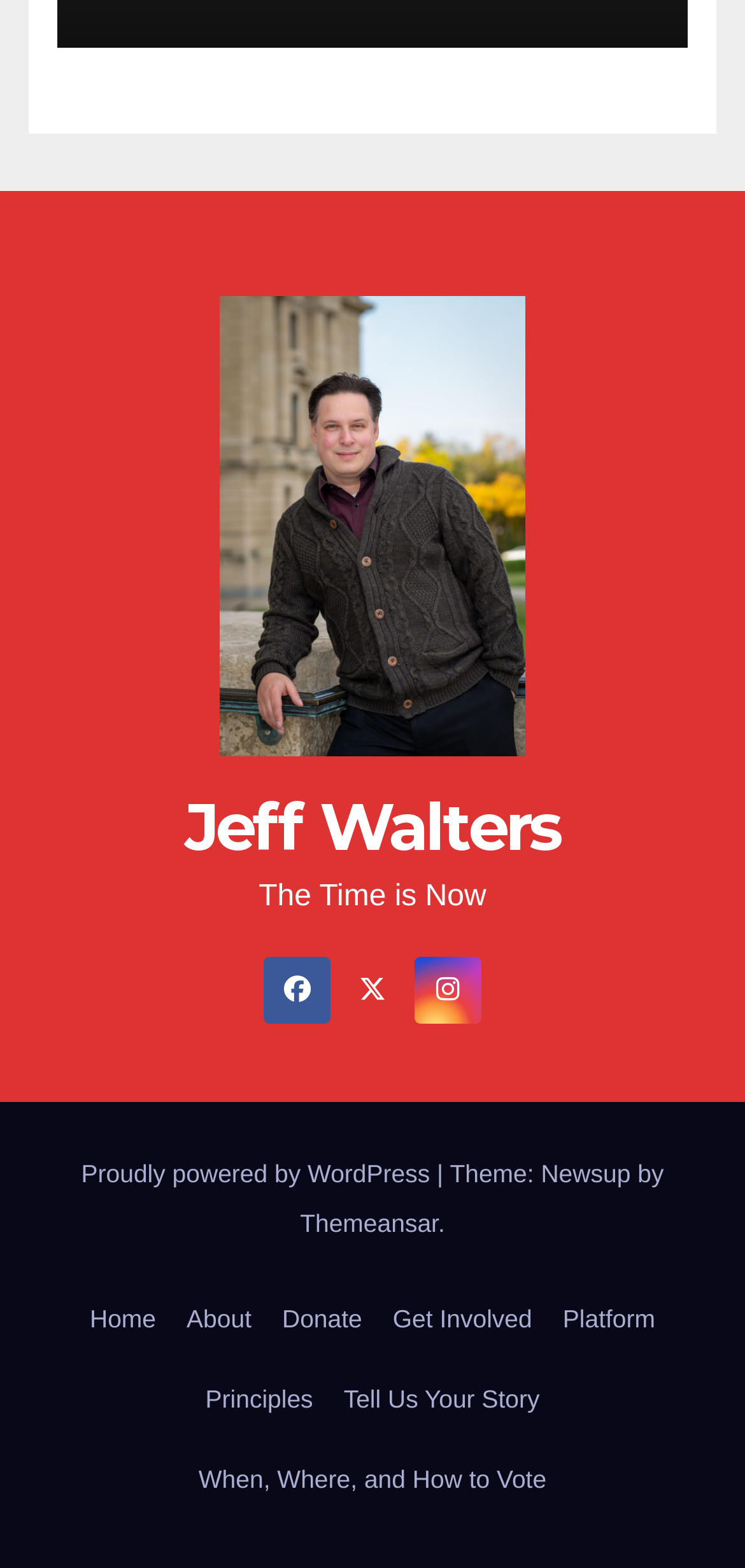Locate the bounding box coordinates of the element to click to perform the following action: 'learn about the Principles'. The coordinates should be given as four float values between 0 and 1, in the form of [left, top, right, bottom].

[0.255, 0.867, 0.441, 0.918]